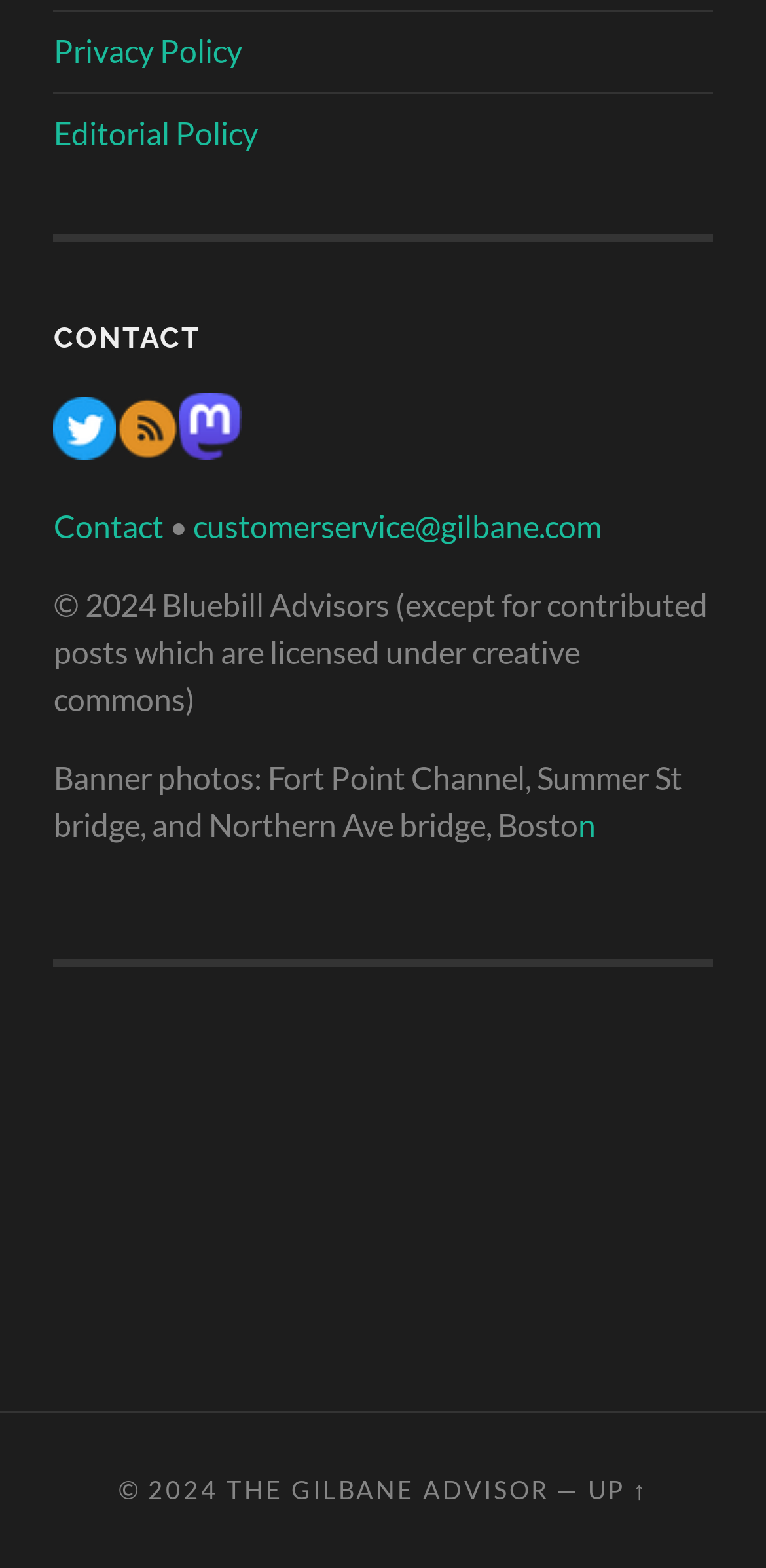Kindly provide the bounding box coordinates of the section you need to click on to fulfill the given instruction: "Visit the Gilbane Advisor".

[0.296, 0.939, 0.716, 0.959]